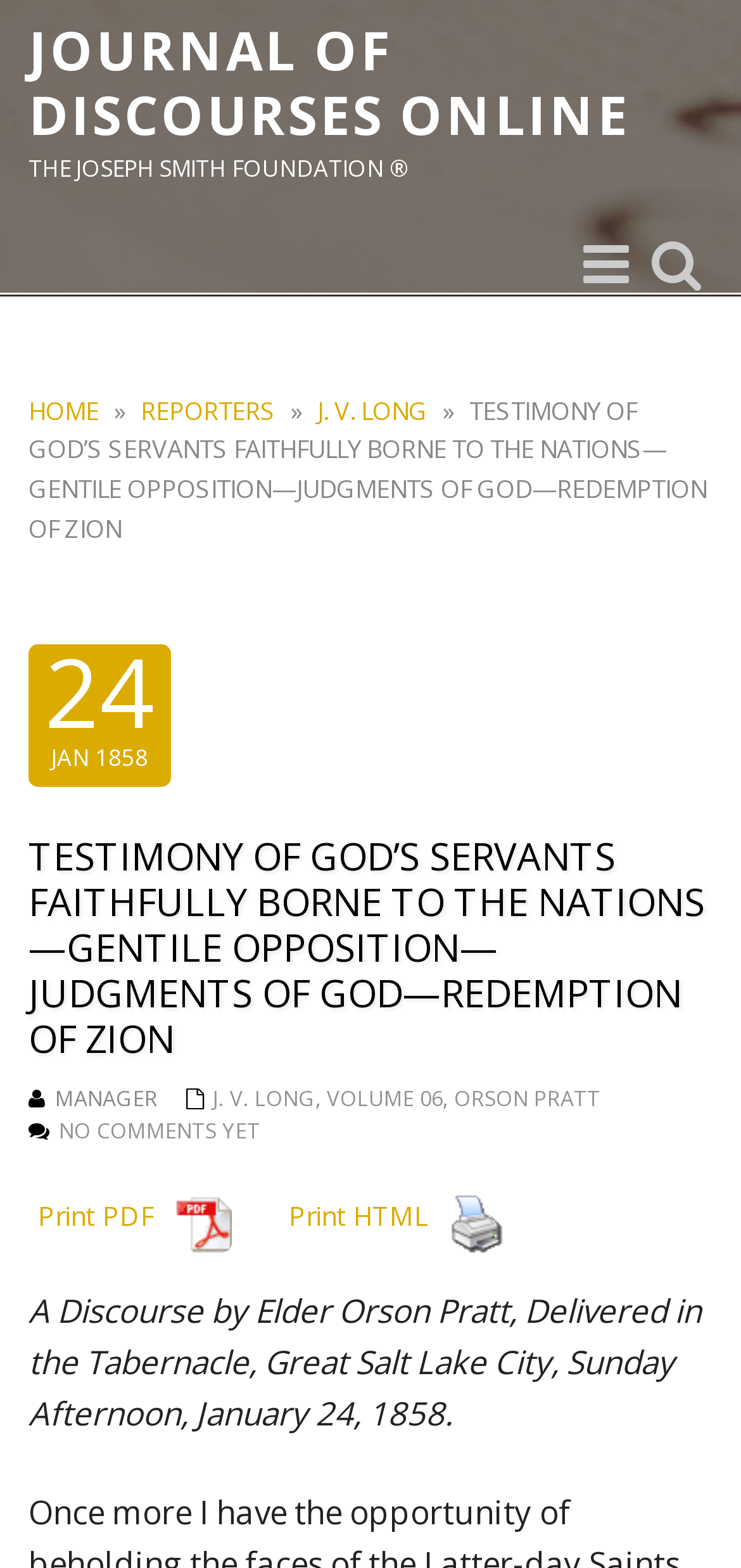Provide a short answer using a single word or phrase for the following question: 
What is the name of the foundation?

The Joseph Smith Foundation